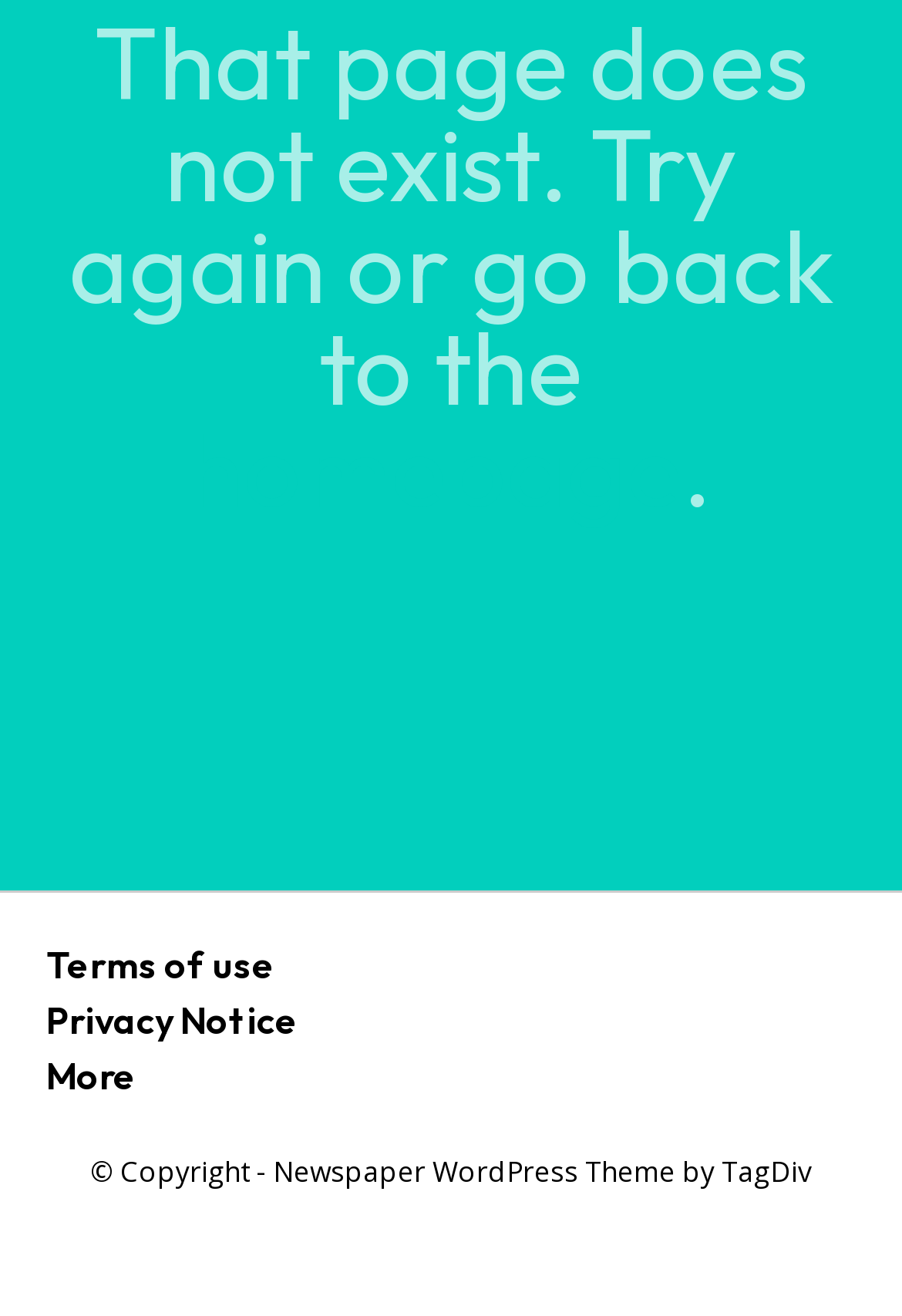Please predict the bounding box coordinates (top-left x, top-left y, bottom-right x, bottom-right y) for the UI element in the screenshot that fits the description: Privacy Notice

[0.051, 0.757, 0.331, 0.792]